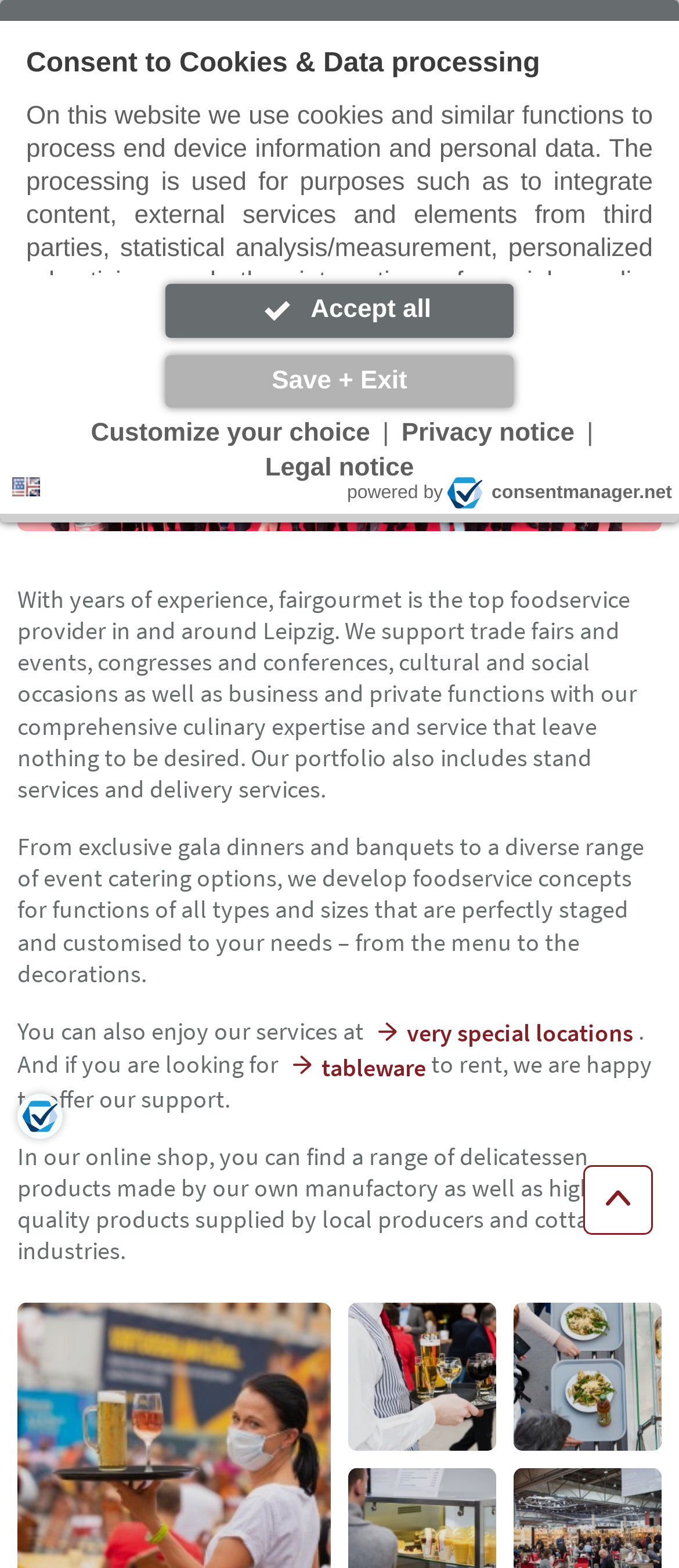Please identify the coordinates of the bounding box for the clickable region that will accomplish this instruction: "Share this page".

[0.799, 0.156, 0.974, 0.178]